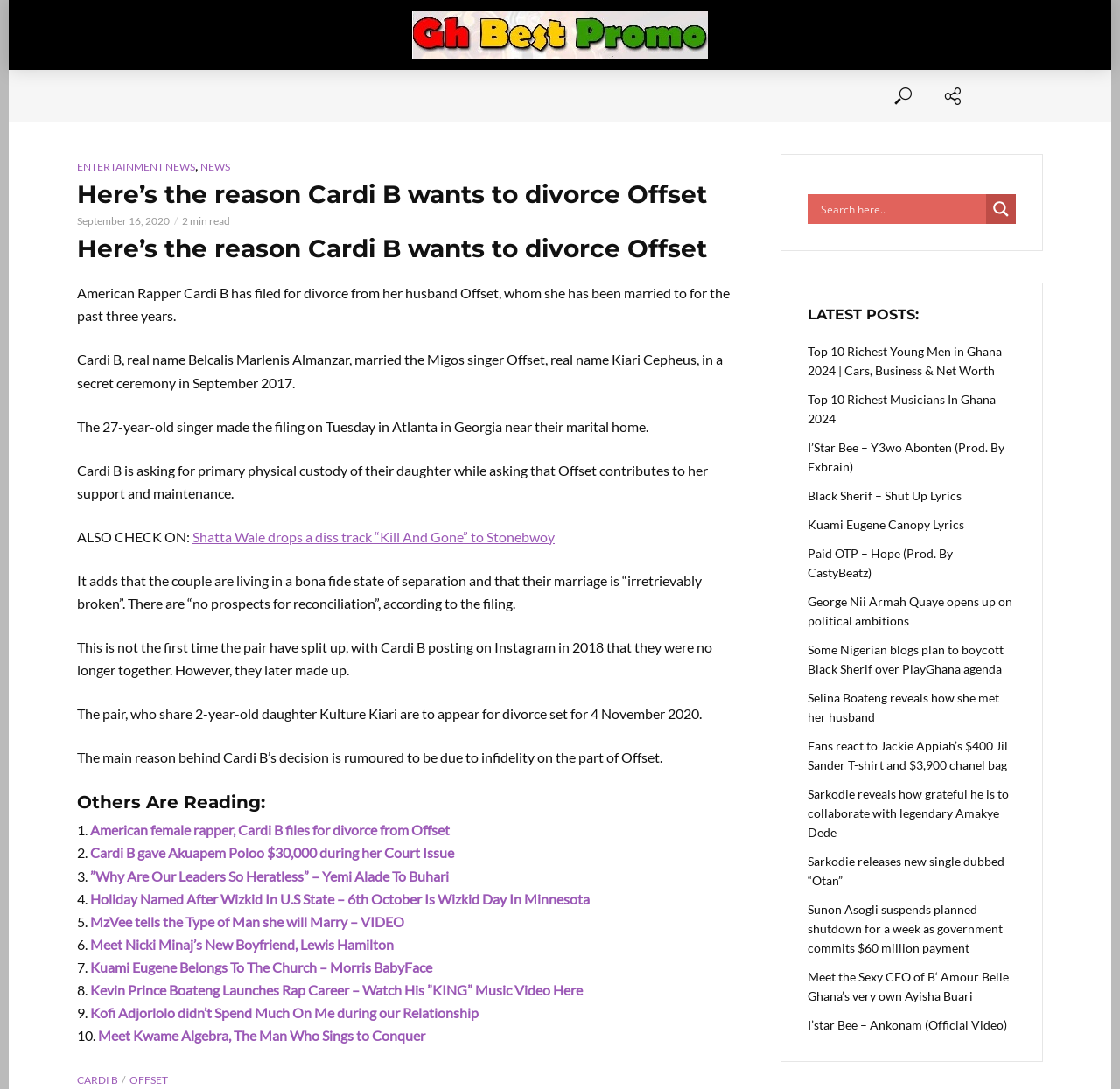Use a single word or phrase to answer the question:
What is the name of Cardi B's husband?

Offset